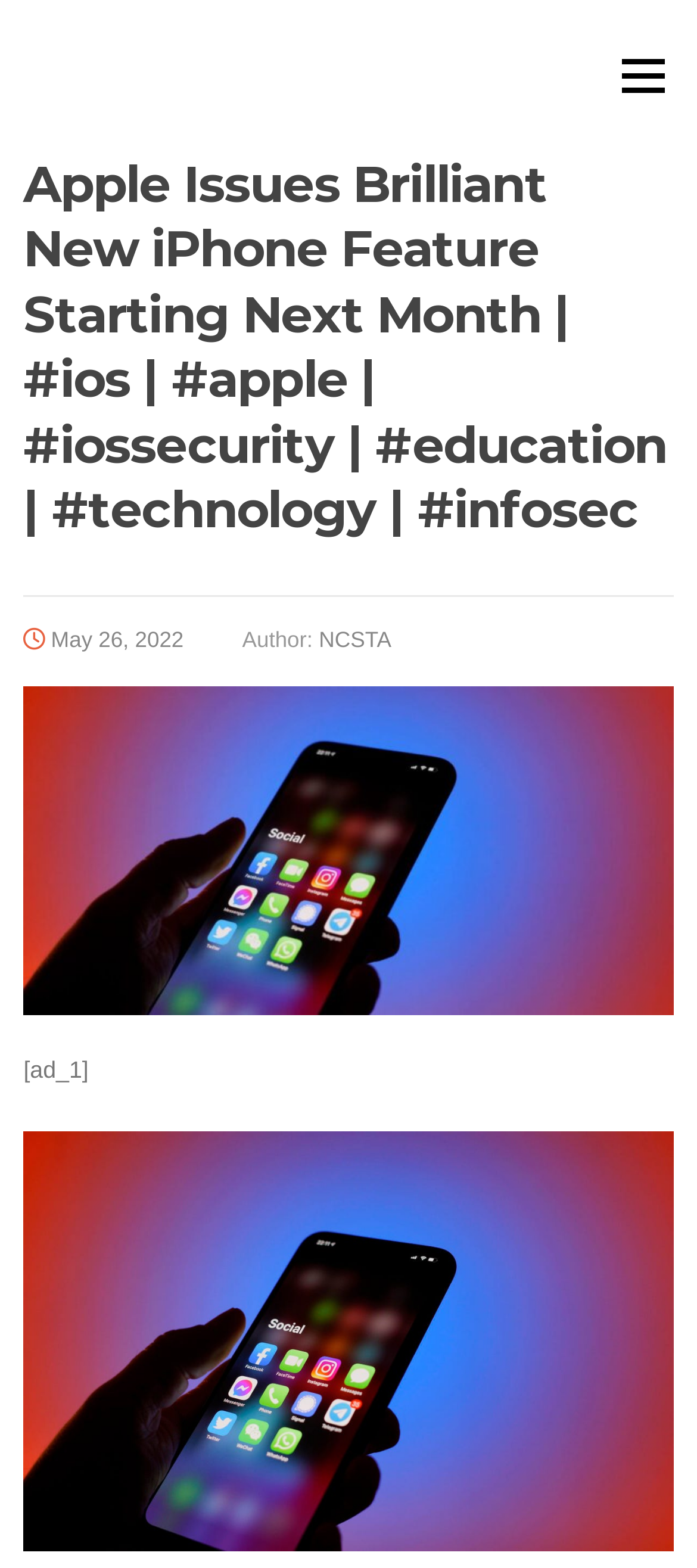How many images are on the webpage?
Give a one-word or short-phrase answer derived from the screenshot.

1